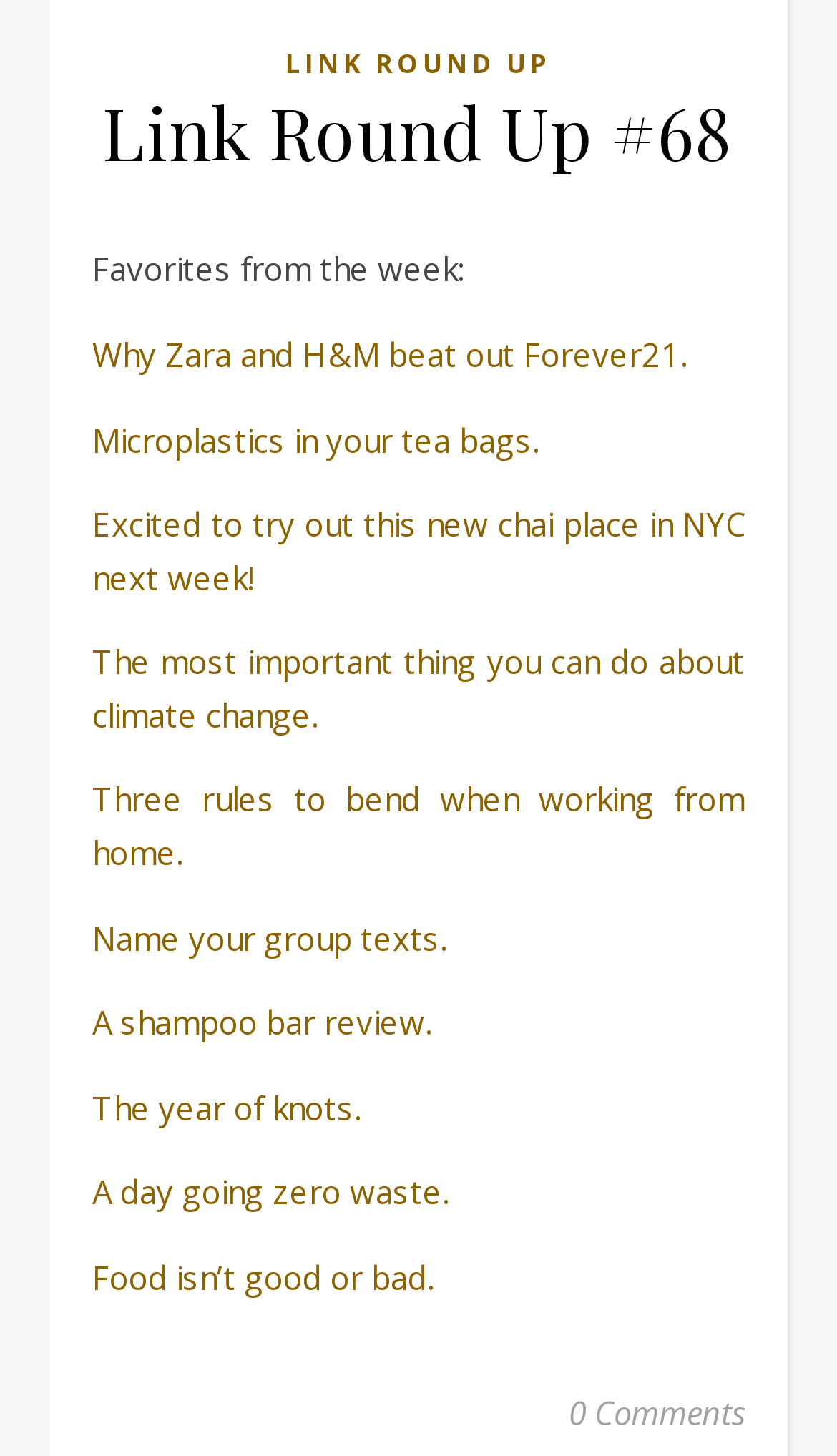Find the bounding box coordinates for the HTML element described as: "A shampoo bar review.". The coordinates should consist of four float values between 0 and 1, i.e., [left, top, right, bottom].

[0.11, 0.687, 0.515, 0.717]